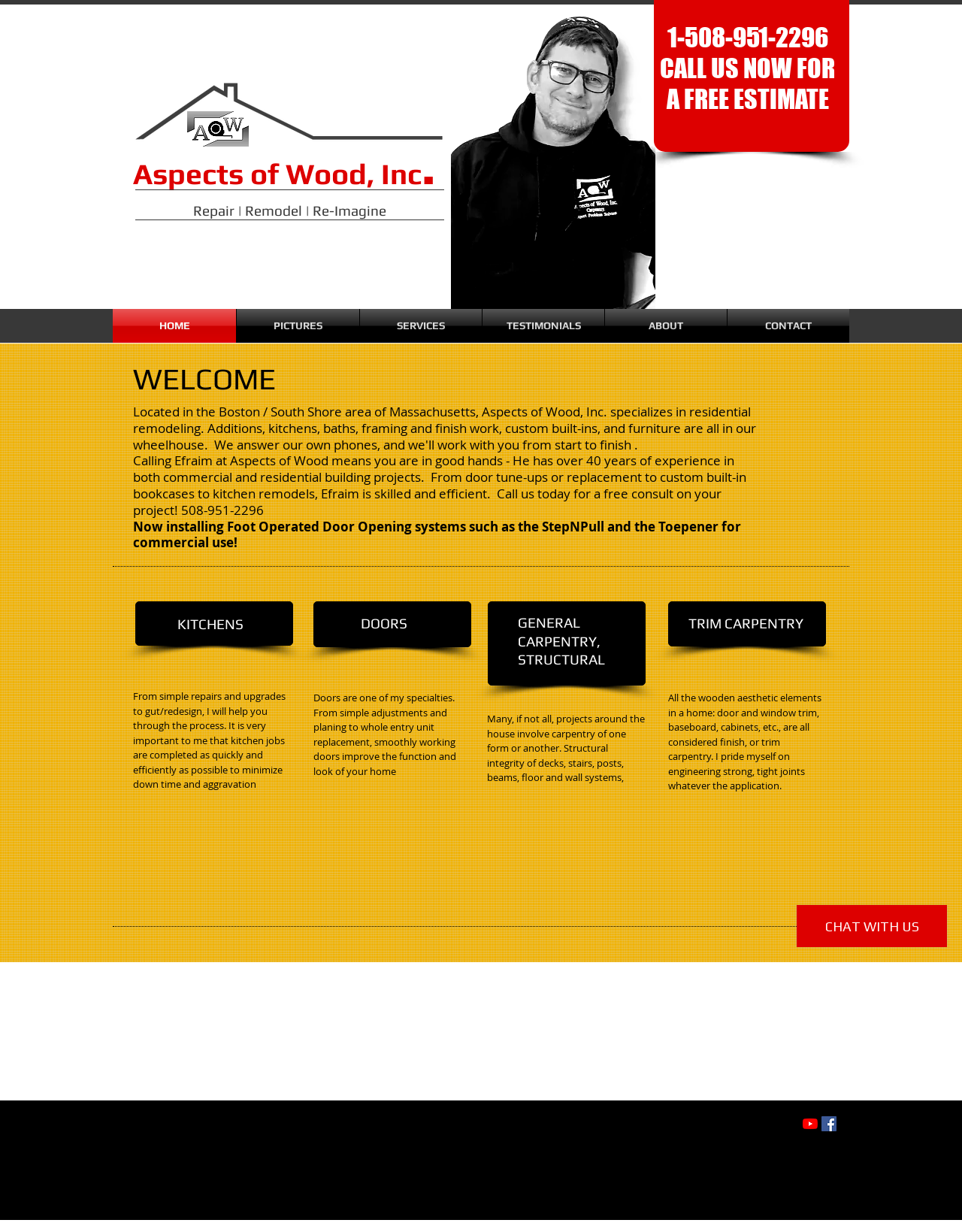Please provide a short answer using a single word or phrase for the question:
How many social media links are there?

2